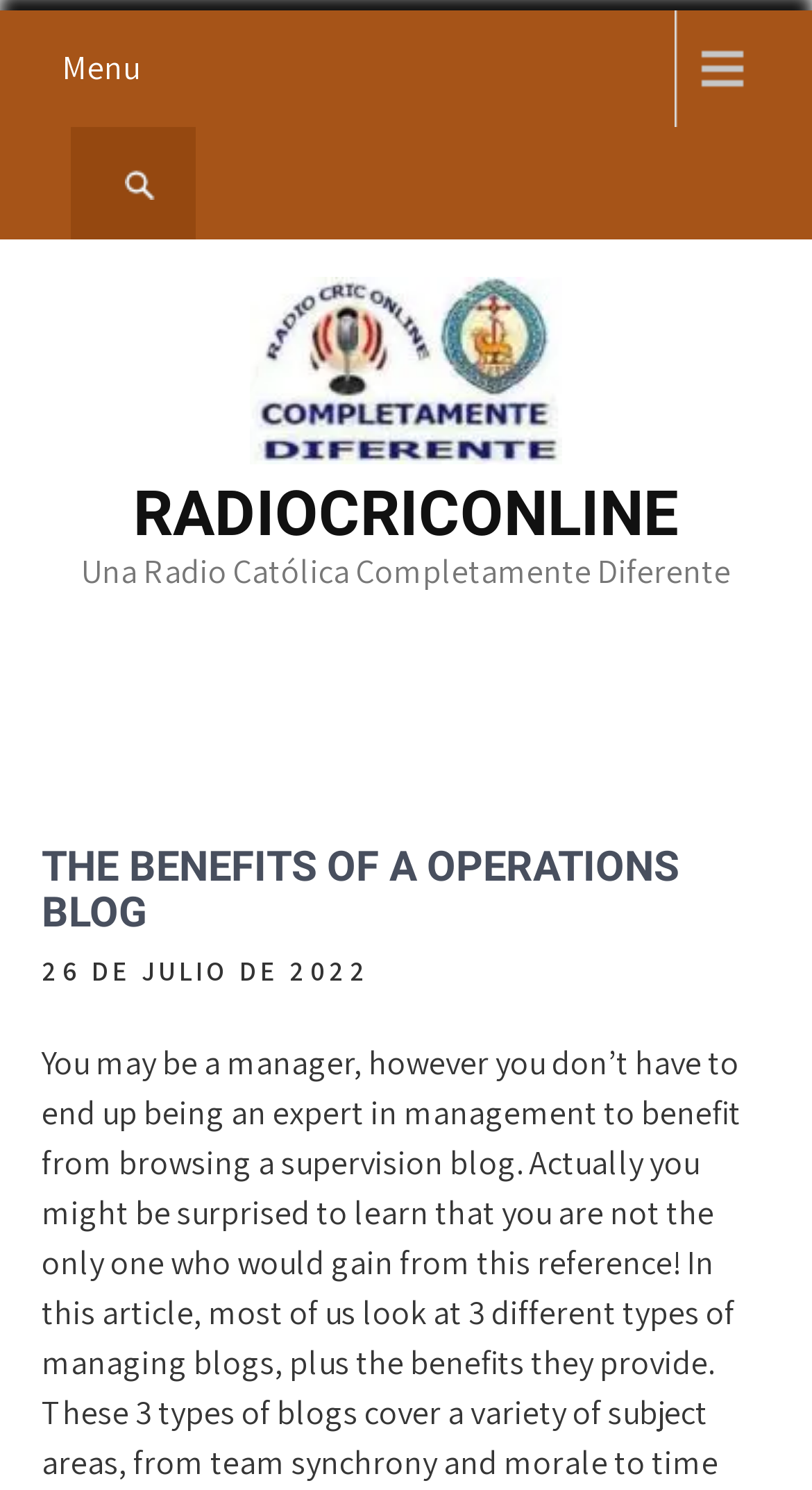How many search buttons are there on the page? Please answer the question using a single word or phrase based on the image.

1